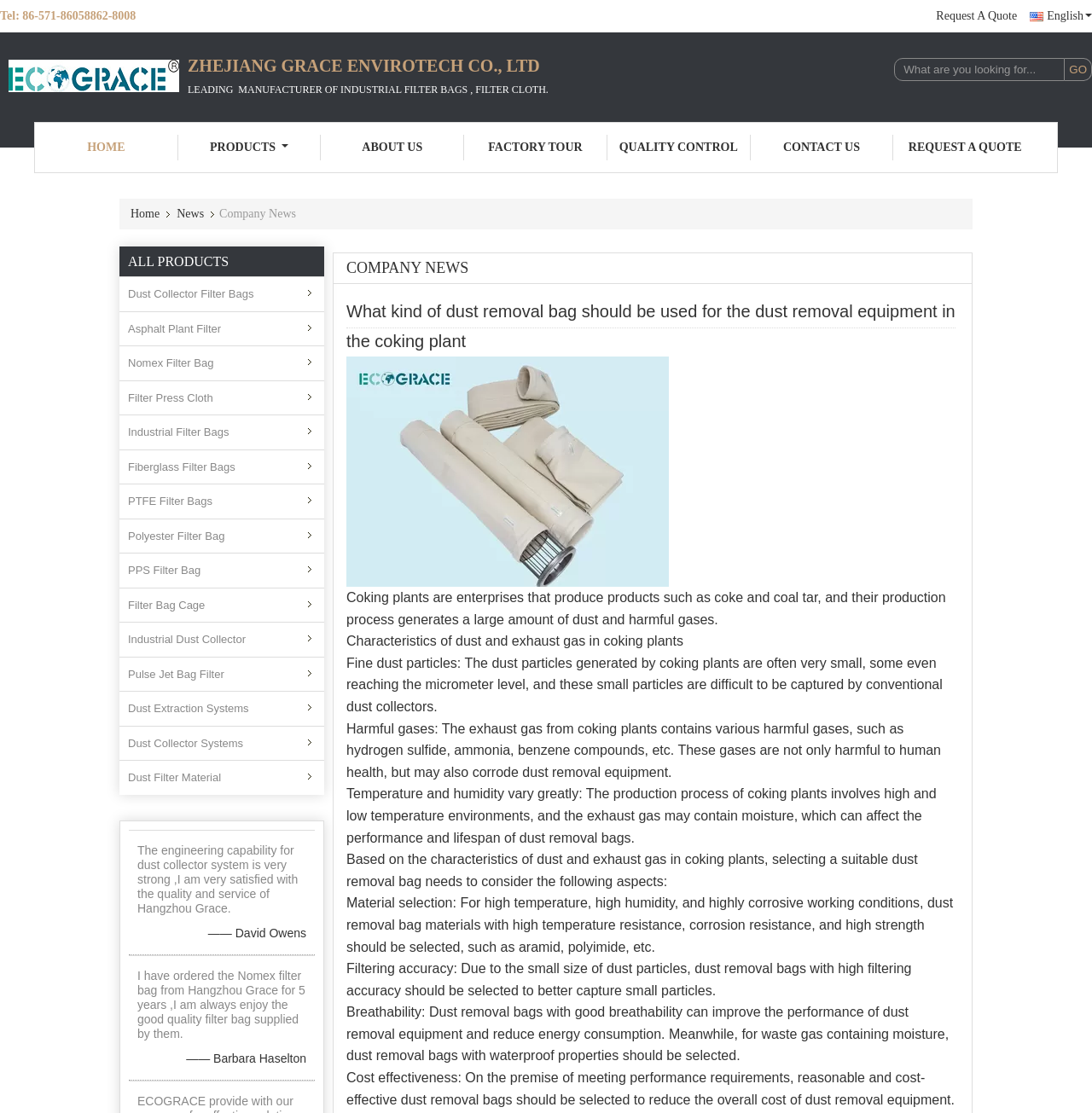What is the purpose of dust removal bags in coking plants?
Refer to the image and give a detailed response to the question.

I inferred this by reading the text on the webpage, which explains that coking plants produce a large amount of dust and harmful gases, and that dust removal bags are used to capture these particles and gases.